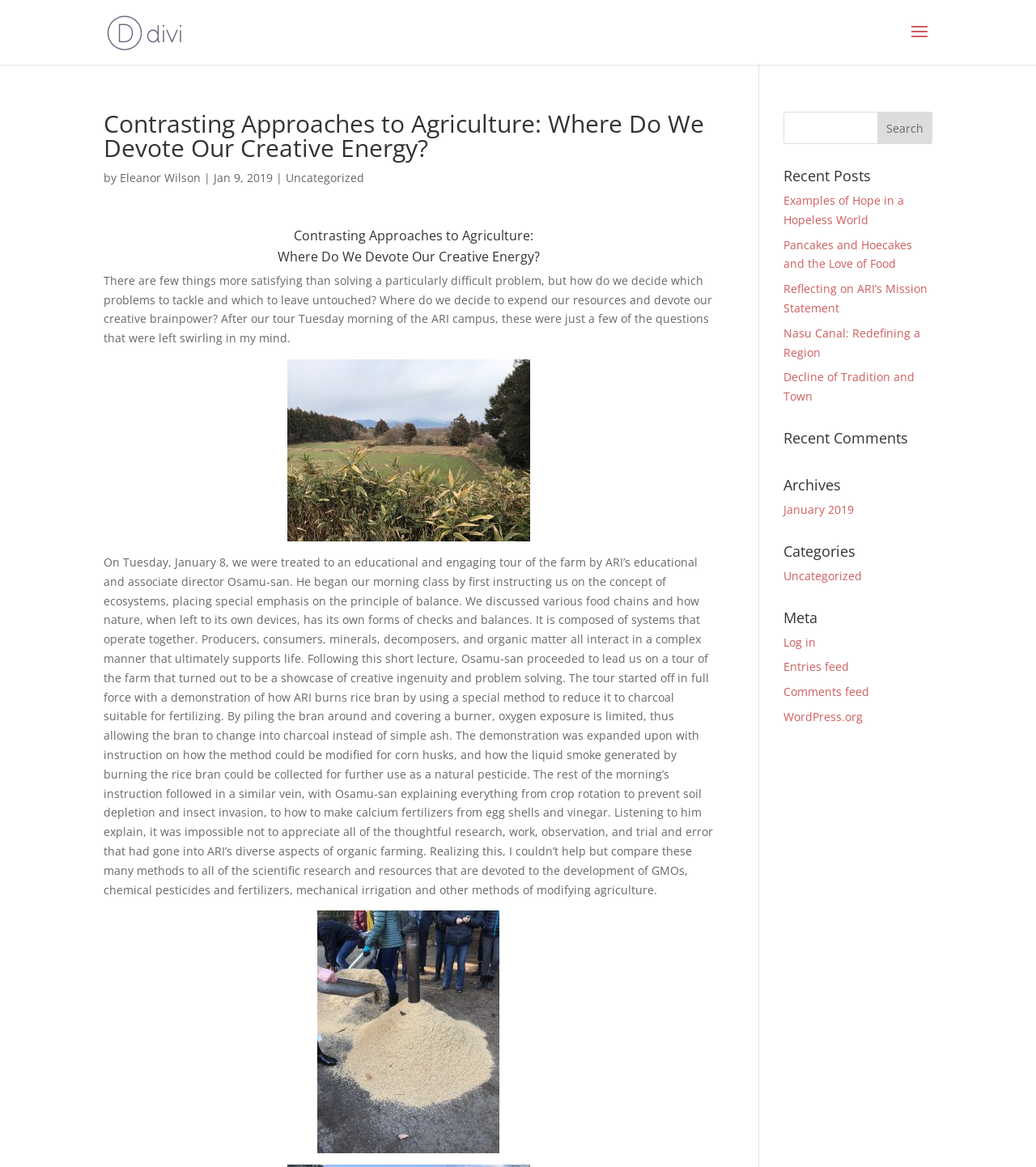Highlight the bounding box coordinates of the region I should click on to meet the following instruction: "View the category Uncategorized".

[0.276, 0.146, 0.352, 0.159]